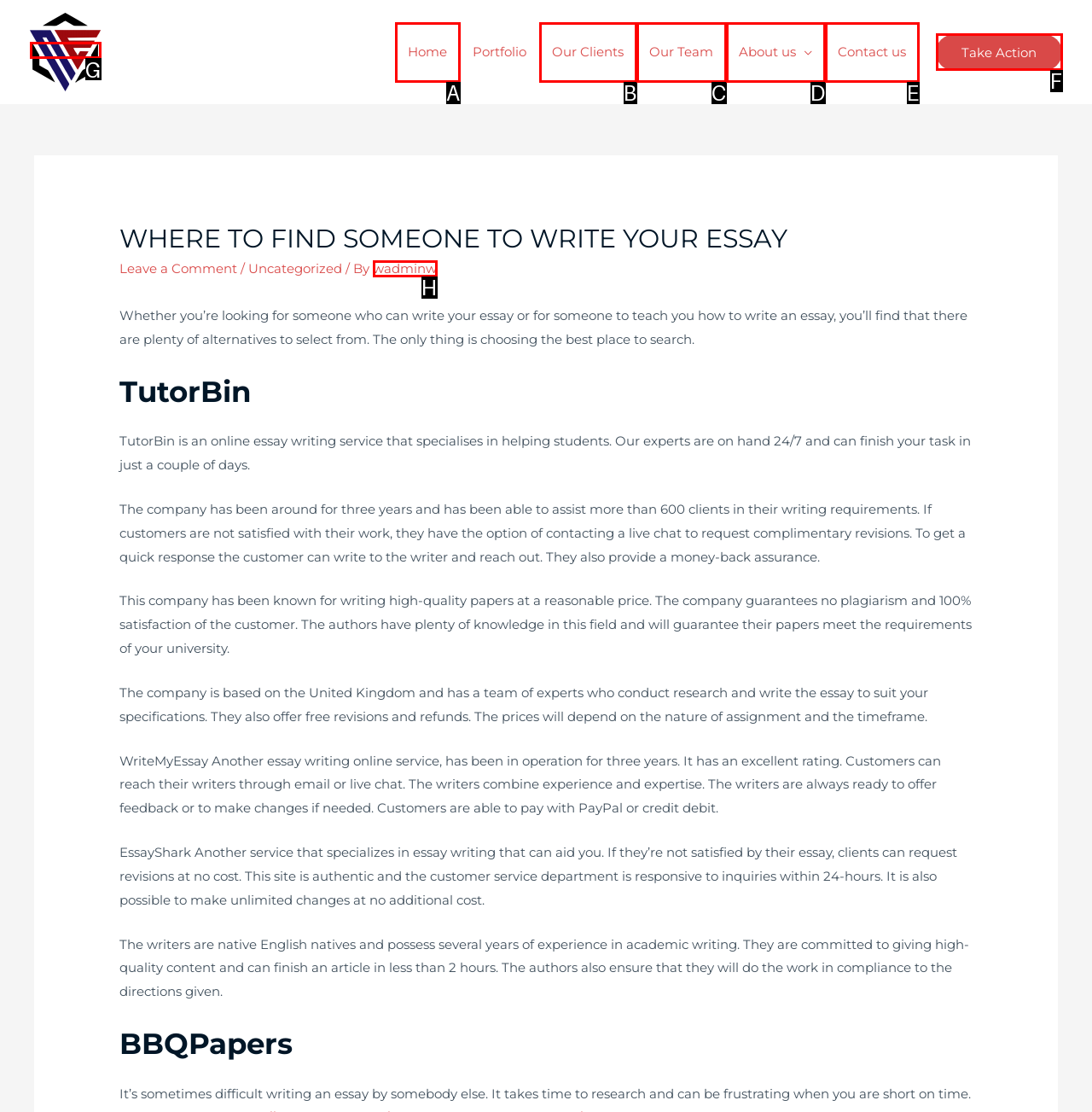Select the letter that corresponds to the description: Home. Provide your answer using the option's letter.

A